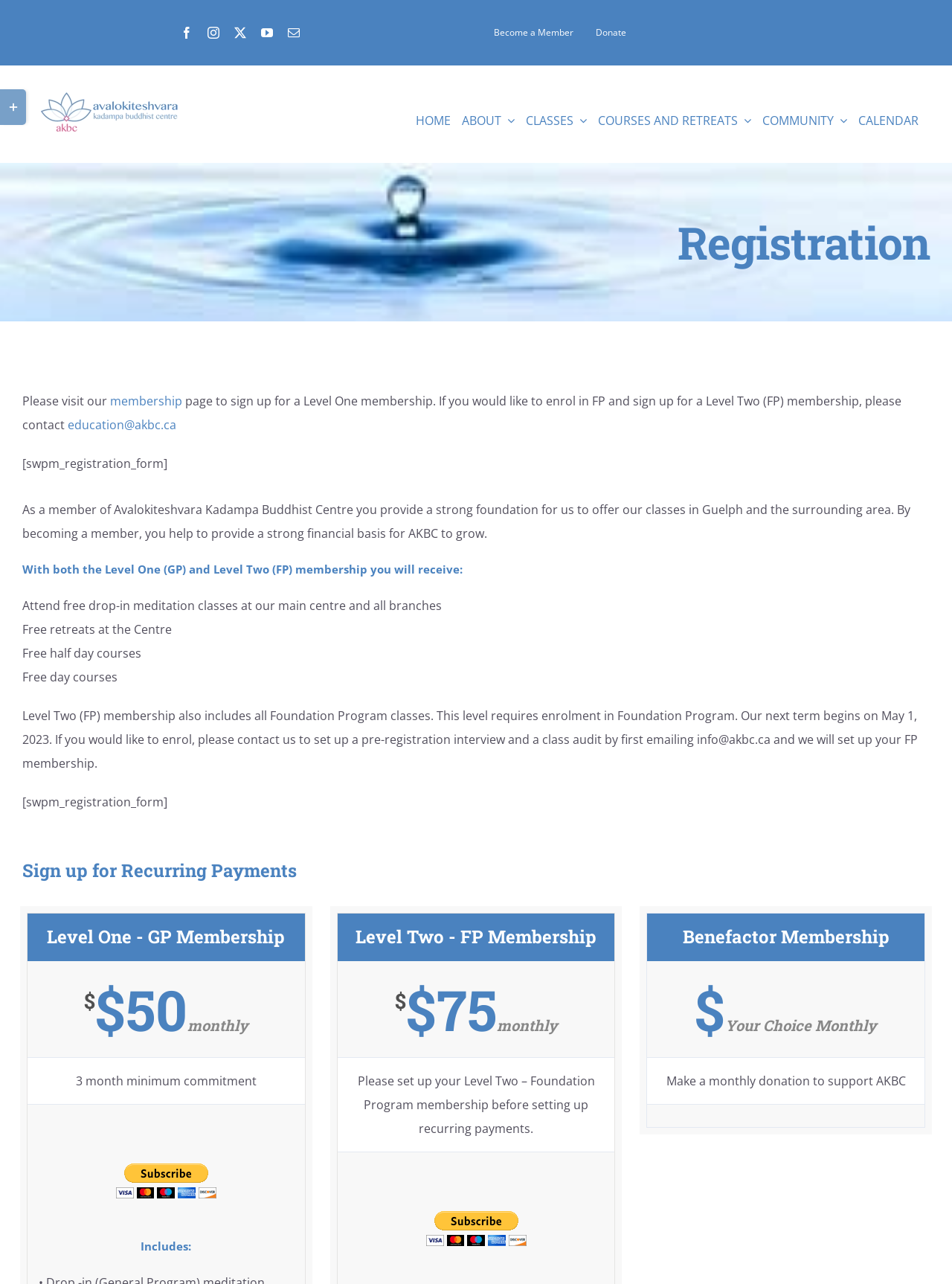Find the bounding box coordinates of the element I should click to carry out the following instruction: "Toggle the Sliding Bar Area".

[0.0, 0.07, 0.027, 0.097]